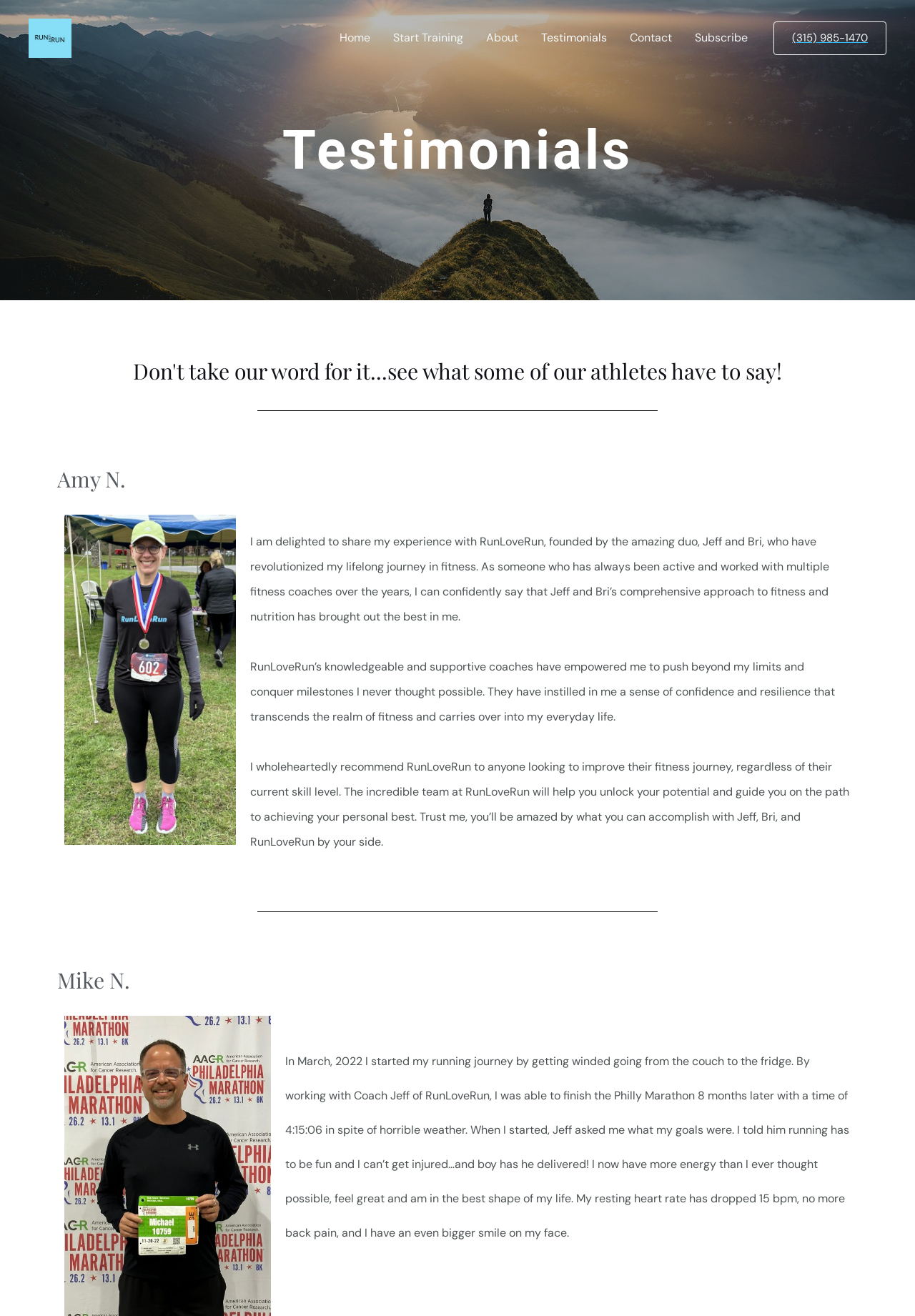How many athletes' testimonials are shown on this page?
Based on the image content, provide your answer in one word or a short phrase.

2